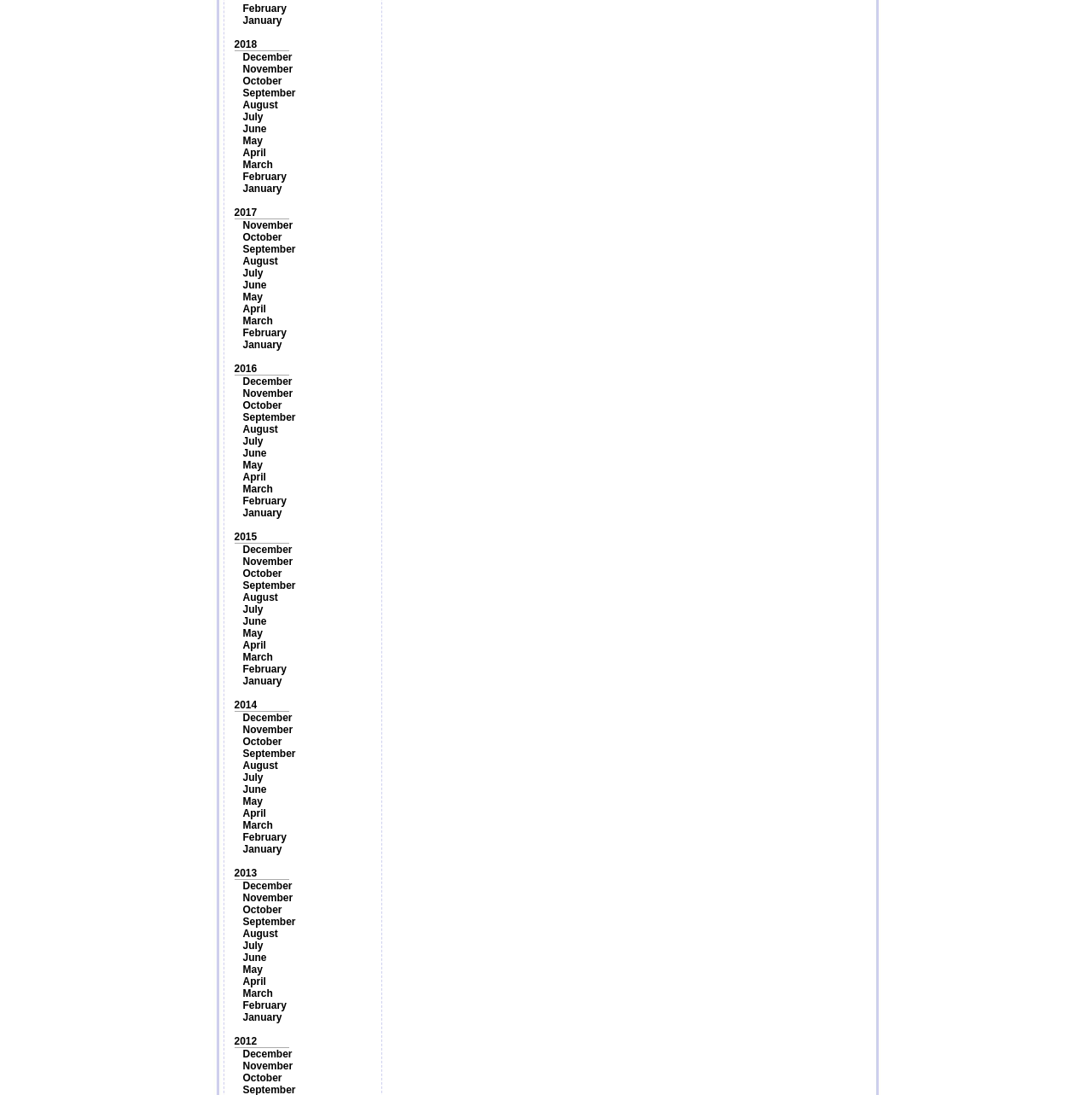Identify the bounding box coordinates for the element that needs to be clicked to fulfill this instruction: "Browse February". Provide the coordinates in the format of four float numbers between 0 and 1: [left, top, right, bottom].

[0.222, 0.156, 0.262, 0.167]